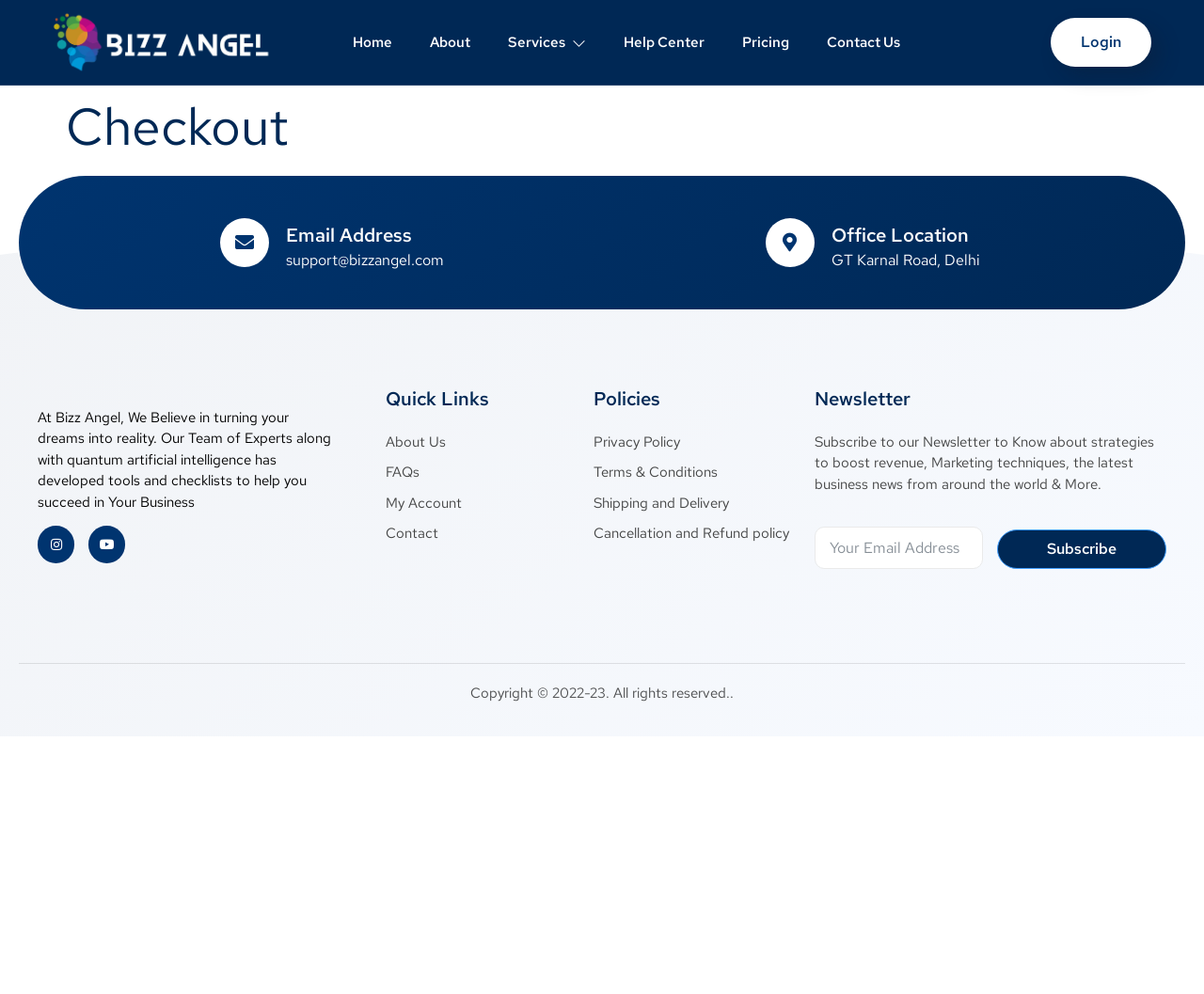Provide an in-depth caption for the contents of the webpage.

The webpage is titled "Checkout - bizzangel" and appears to be a business website. At the top, there are eight navigation links: "Home", "About", "Services", "Help Center", "Pricing", "Contact Us", and "Login" positioned horizontally across the page.

Below the navigation links, there is a main section with a heading "Checkout" at the top. Underneath, there are two columns of information. On the left, there is a section with the company's contact information, including an email address "support@bizzangel.com" and an office location "GT Karnal Road, Delhi". On the right, there is a paragraph of text describing the company's mission and values.

Below this section, there are three columns of links. The first column is labeled "Quick Links" and contains links to "About Us", "FAQs", "My Account", and "Contact". The second column is labeled "Policies" and contains links to "Privacy Policy", "Terms & Conditions", "Shipping and Delivery", and "Cancellation and Refund policy". The third column is labeled "Newsletter" and contains a subscription form with a text box to enter an email address and a "Subscribe" button.

At the bottom of the page, there are two social media links to Instagram and Youtube, and a copyright notice "Copyright © 2022-23. All rights reserved."